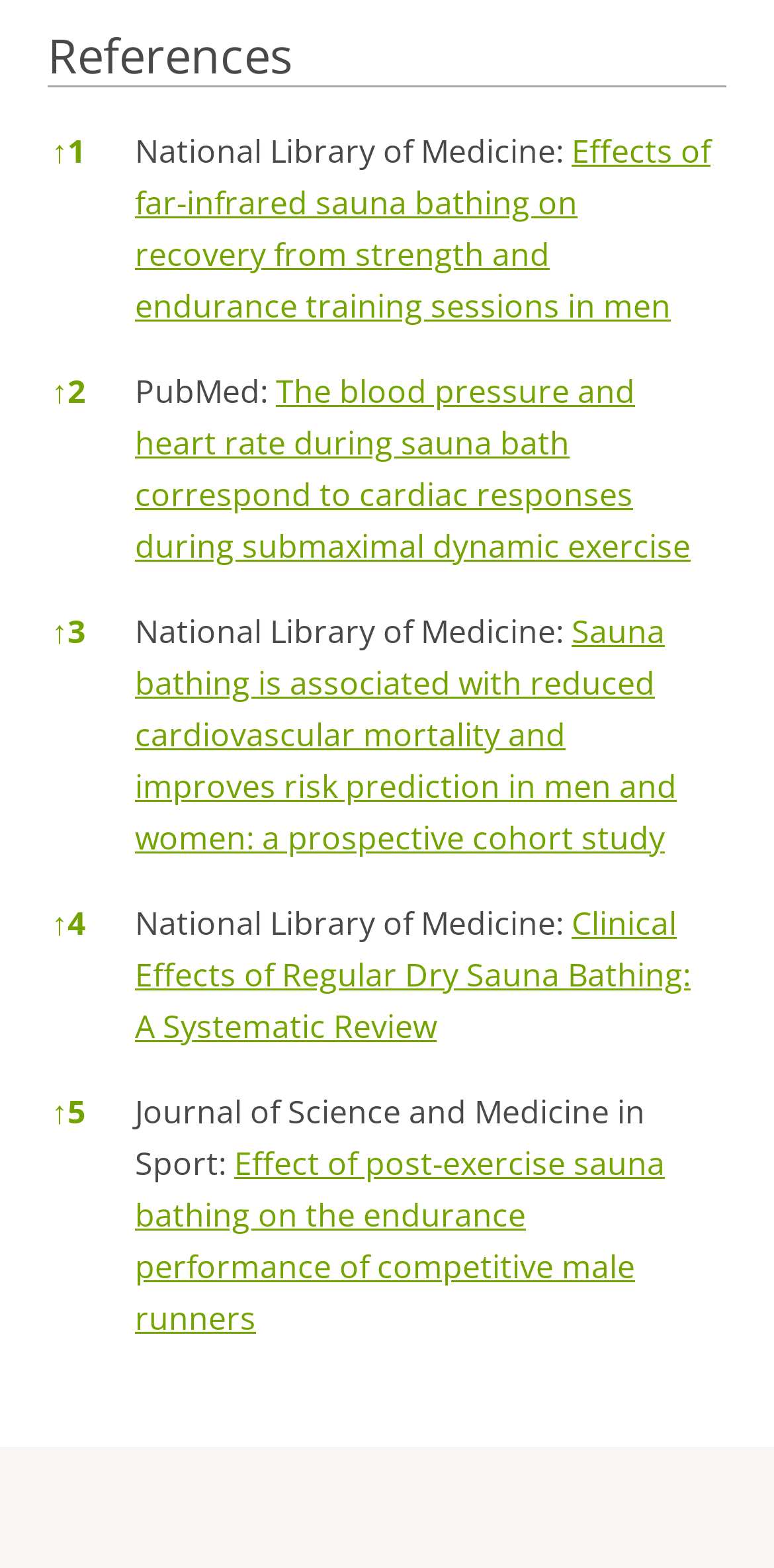Determine the bounding box coordinates for the area that should be clicked to carry out the following instruction: "Click the 'References' button".

[0.062, 0.013, 0.377, 0.055]